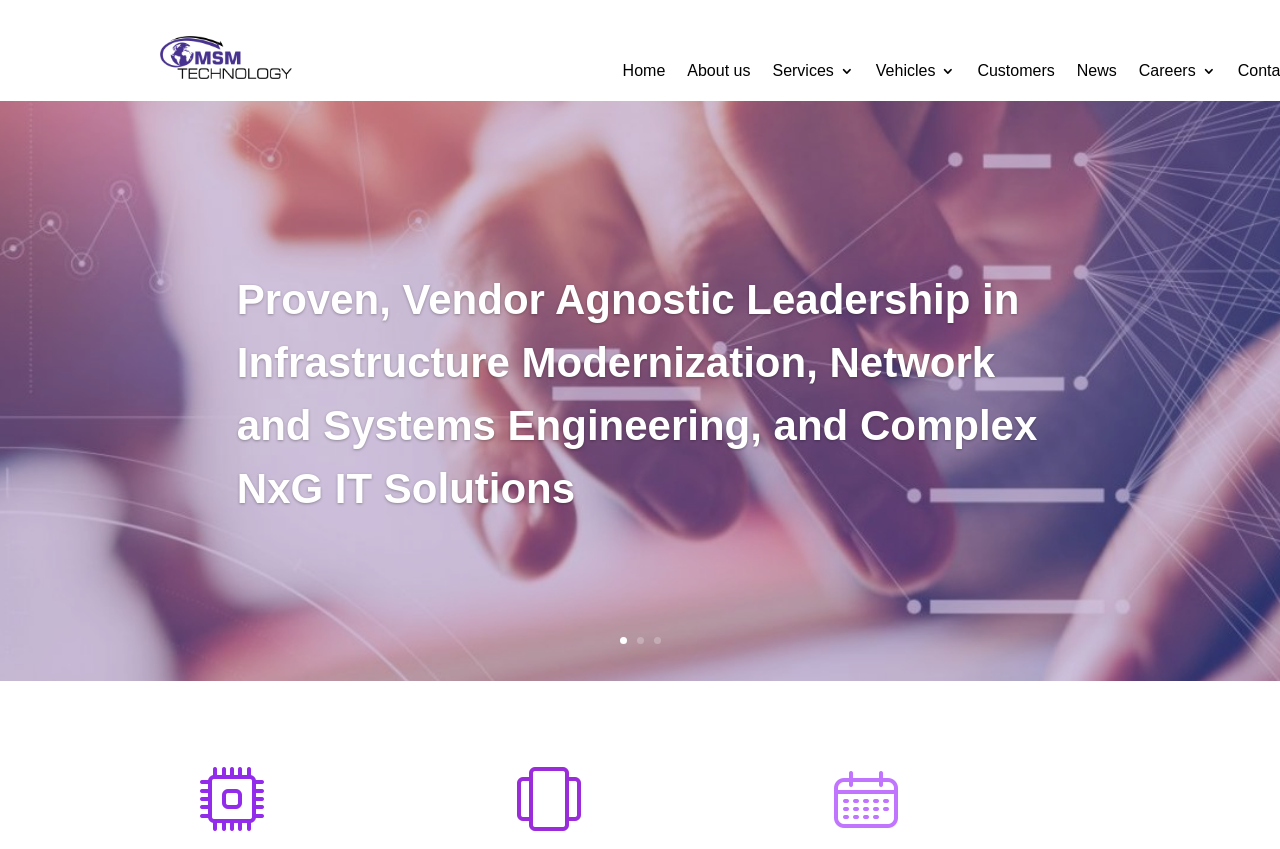Describe the entire webpage, focusing on both content and design.

The webpage is titled "MSM TECHNOLOGY" and features a prominent image at the top left corner, accompanied by a link. 

Below the image, there is a horizontal navigation menu consisting of 7 links: "Home", "About us", "Services 3", "Vehicles 3", "Customers", "News", and "Careers 3", which are evenly spaced and aligned horizontally across the top of the page.

The main content area is occupied by a layout table that spans most of the page's width. Within this table, there is a prominent heading that reads "Proven, Vendor Agnostic Leadership in Infrastructure Modernization, Network and Systems Engineering, and Complex NxG IT Solutions", which is centered and takes up a significant portion of the page.

At the bottom of the page, there are three small links labeled "1", "2", and "3", aligned horizontally and positioned near the bottom right corner of the page.